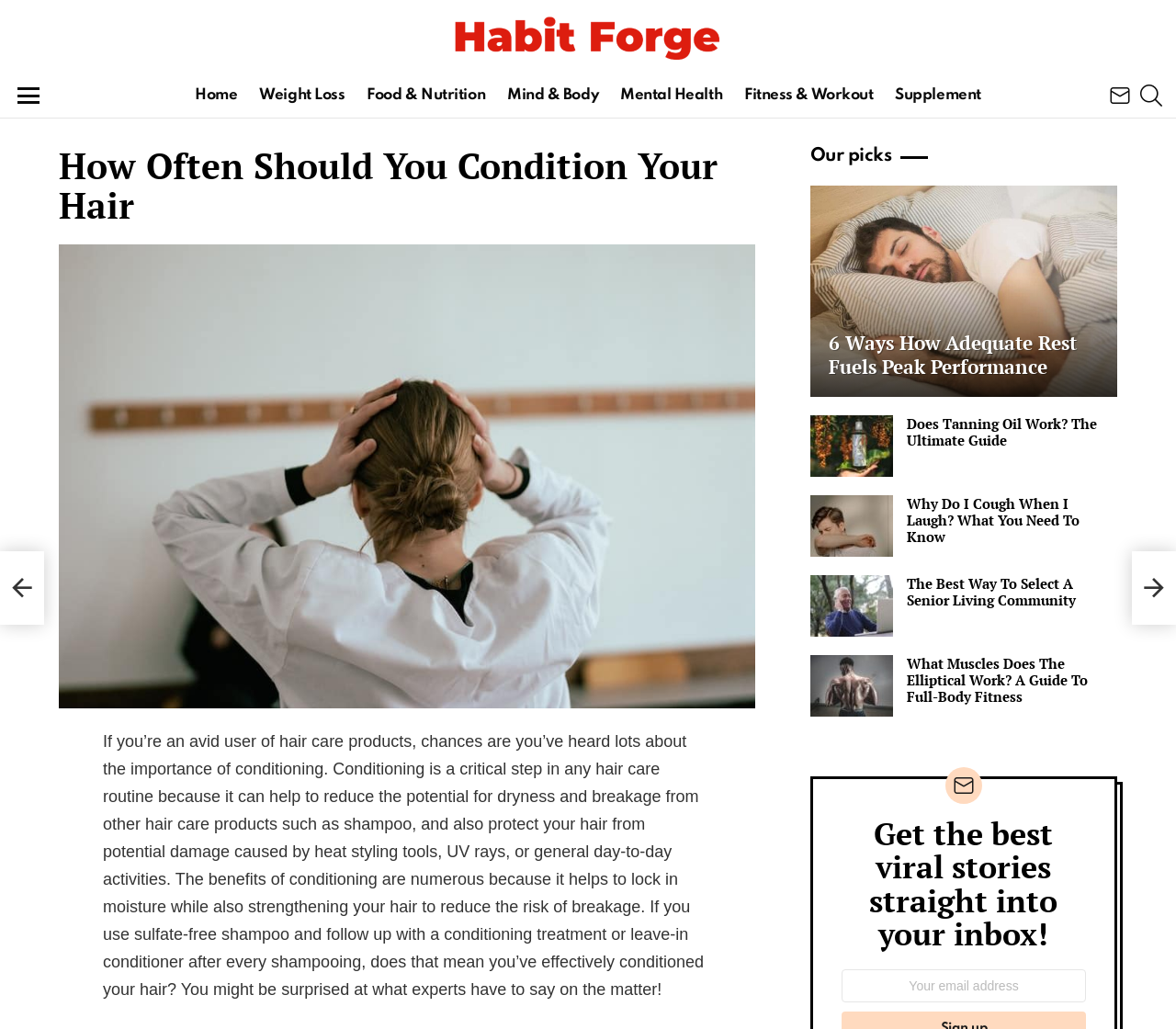Find the bounding box coordinates of the clickable region needed to perform the following instruction: "Search for something". The coordinates should be provided as four float numbers between 0 and 1, i.e., [left, top, right, bottom].

[0.97, 0.075, 0.988, 0.111]